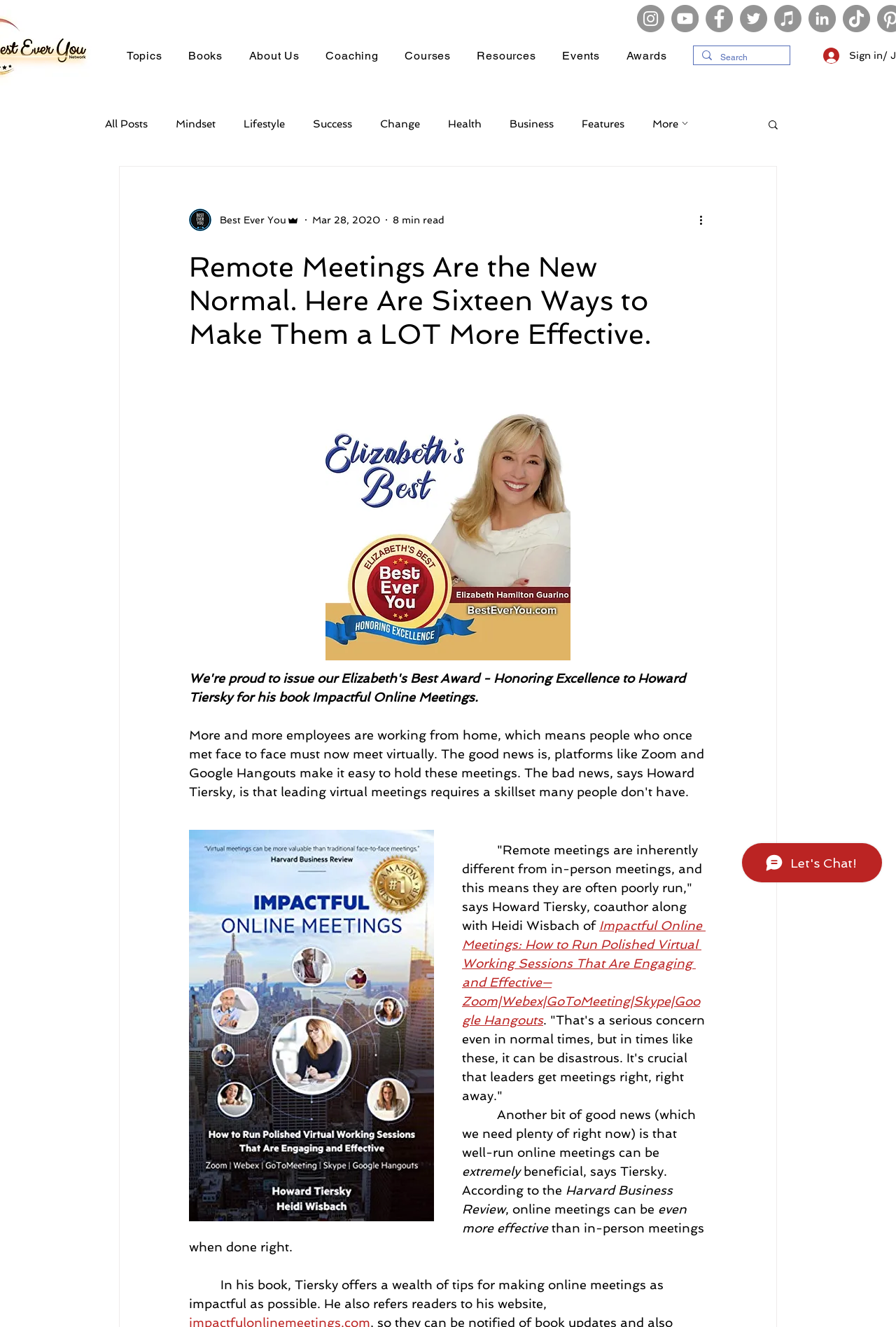Please use the details from the image to answer the following question comprehensively:
What is the name of the publication mentioned in the article?

I found the answer by reading the article, where it mentions a publication, Harvard Business Review, which is referenced to support the idea that online meetings can be effective.